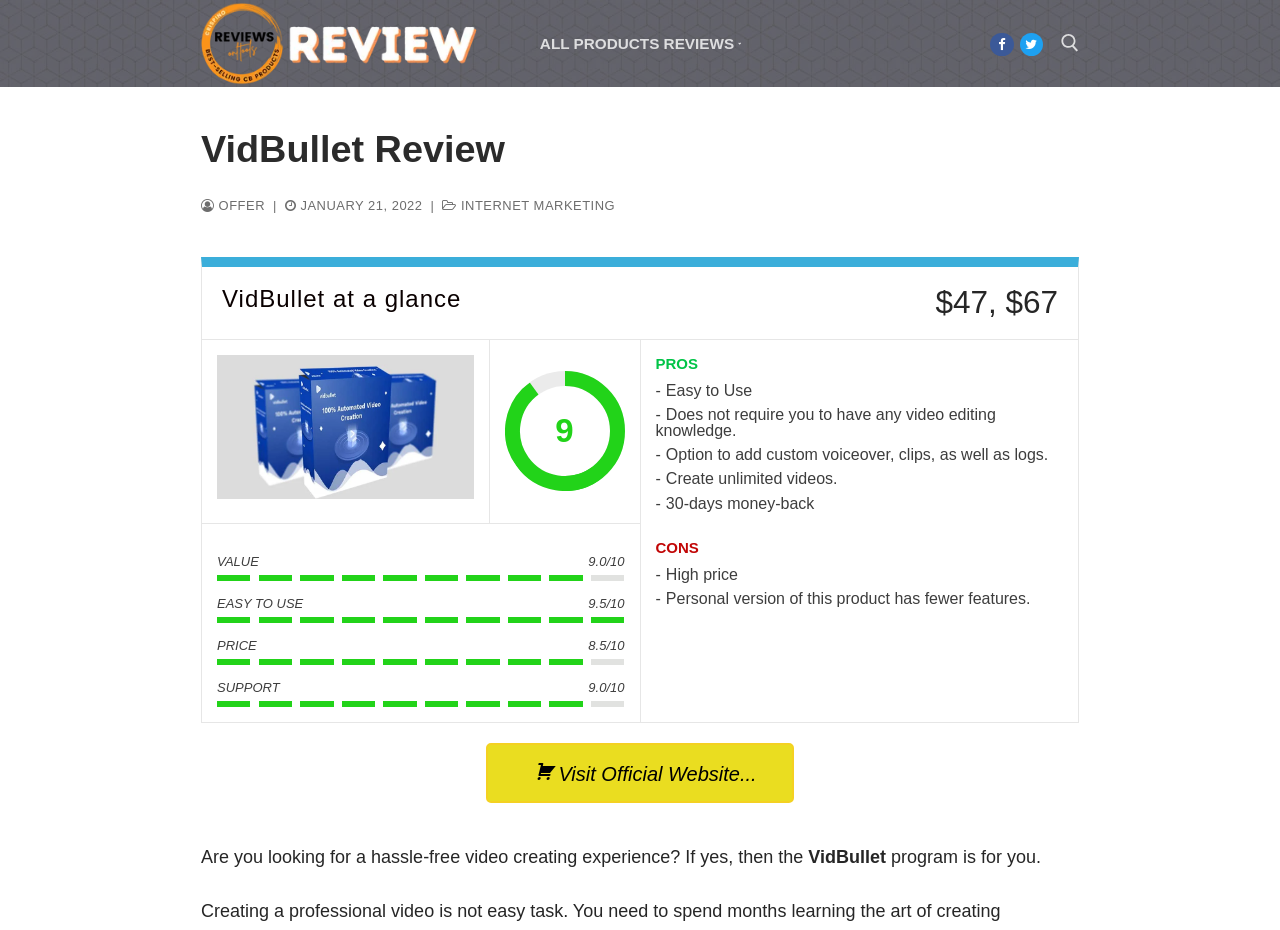Respond to the following question using a concise word or phrase: 
What is the price range of VidBullet?

$47, $67